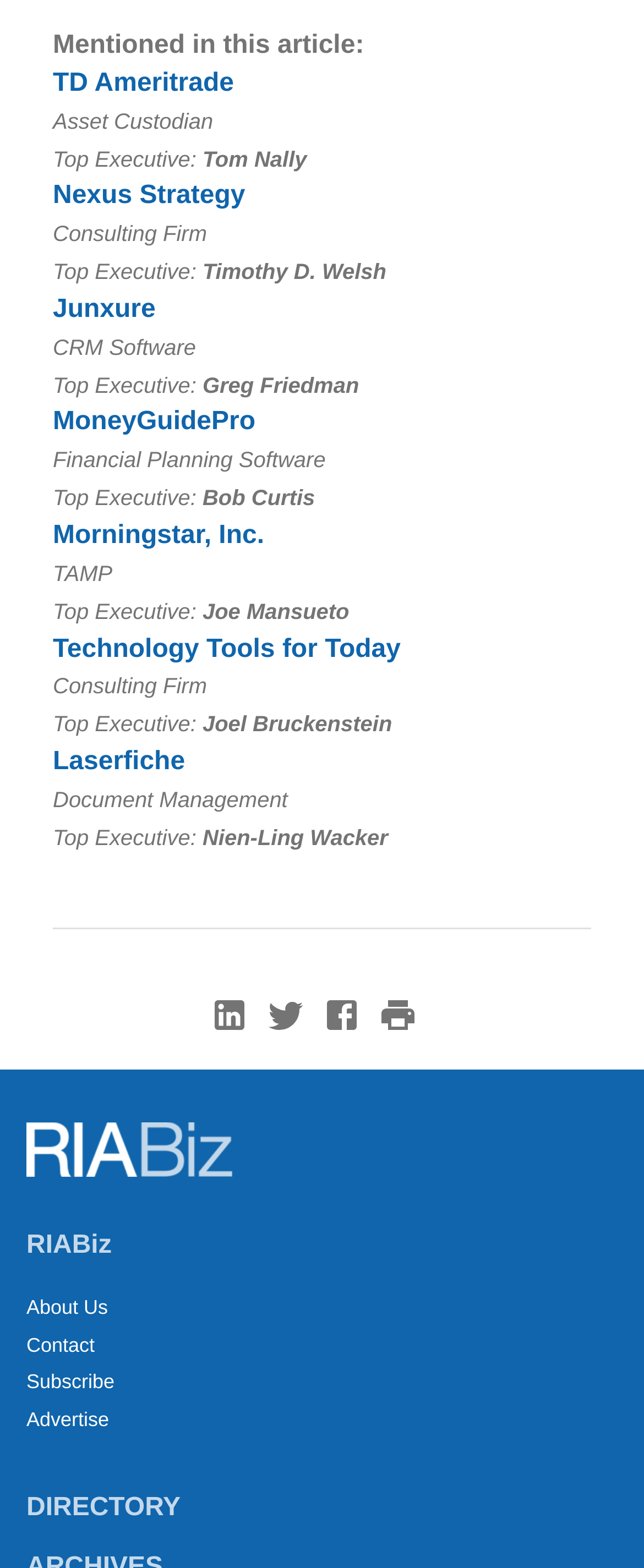Pinpoint the bounding box coordinates of the clickable area needed to execute the instruction: "call 705.932.4464". The coordinates should be specified as four float numbers between 0 and 1, i.e., [left, top, right, bottom].

None